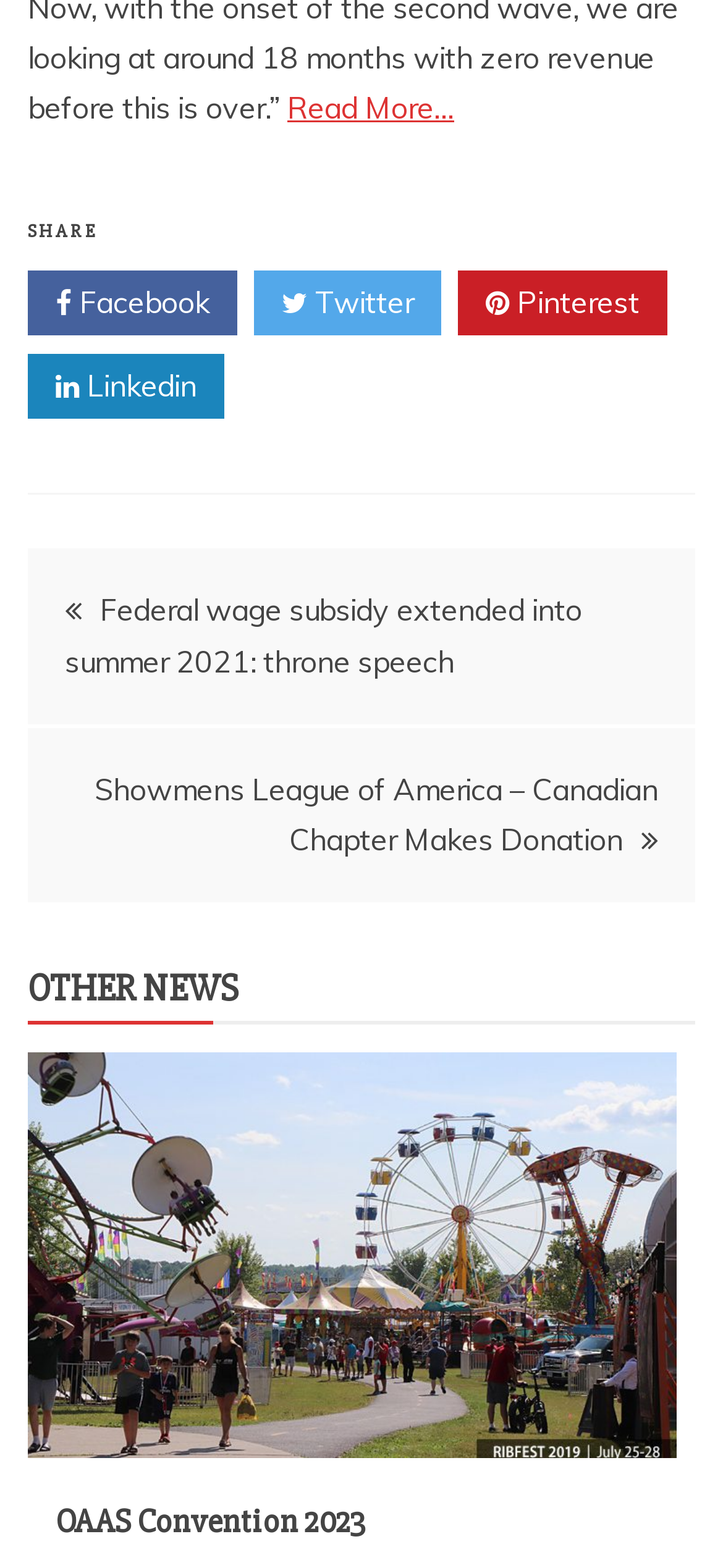Provide the bounding box coordinates of the UI element this sentence describes: "Read More…".

[0.397, 0.057, 0.628, 0.081]